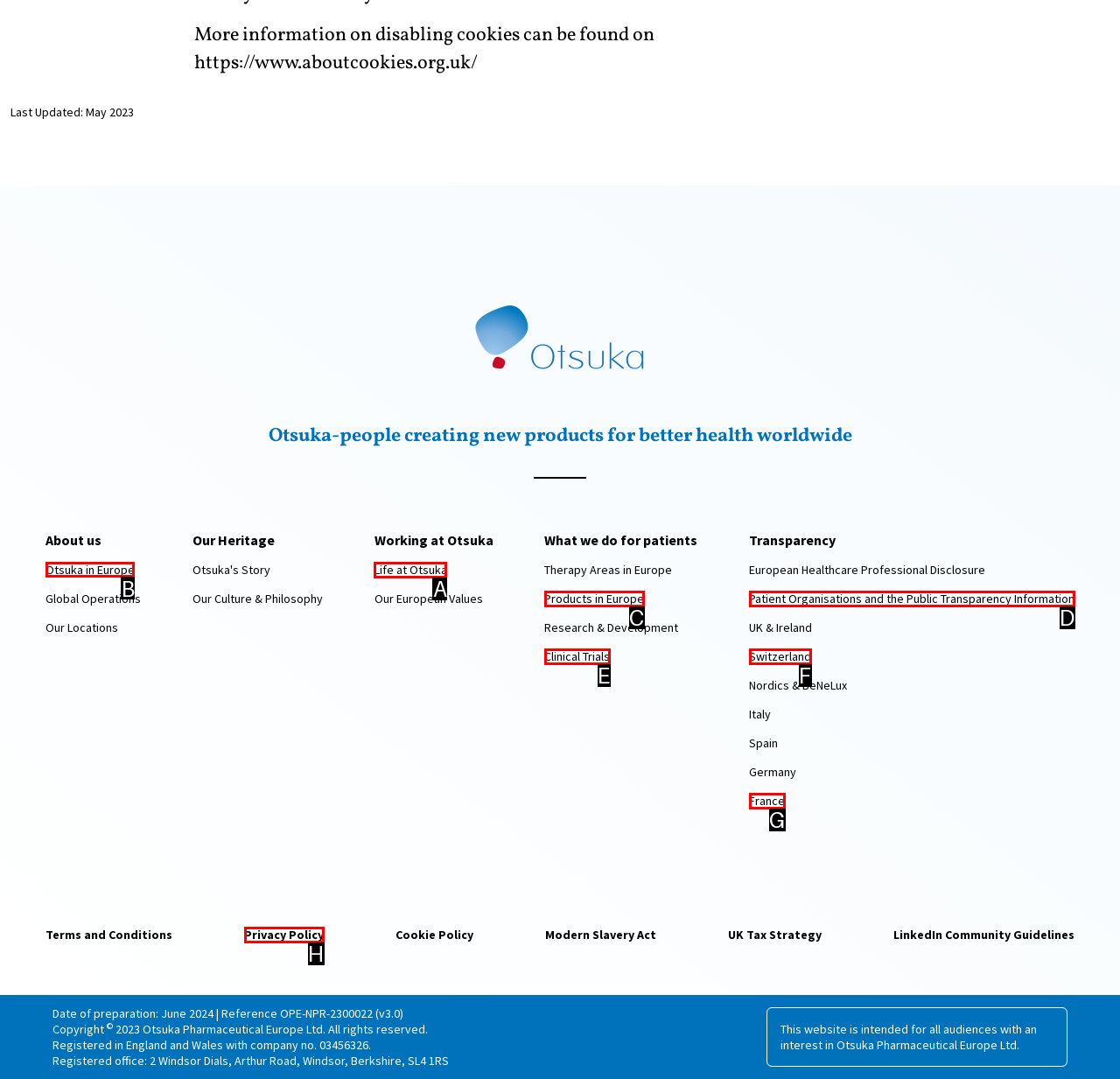Identify the HTML element to click to execute this task: Click on 'Otsuka in Europe' Respond with the letter corresponding to the proper option.

B